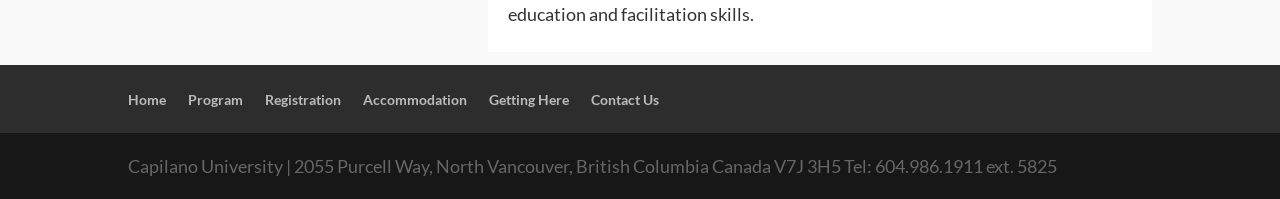How many navigation links are there?
Observe the image and answer the question with a one-word or short phrase response.

6